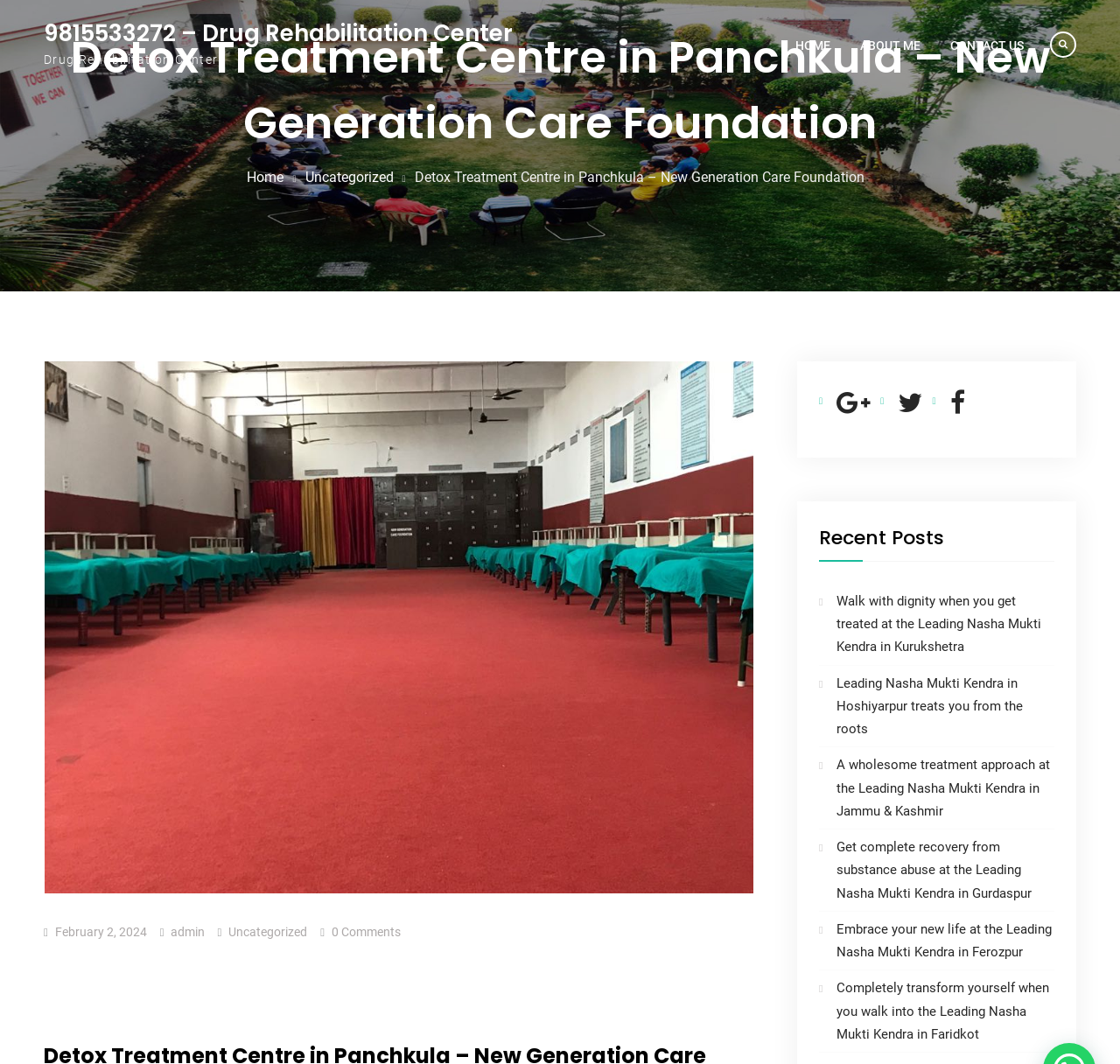Determine the bounding box coordinates for the UI element with the following description: "9815533272 – Drug Rehabilitation Center". The coordinates should be four float numbers between 0 and 1, represented as [left, top, right, bottom].

[0.039, 0.016, 0.458, 0.046]